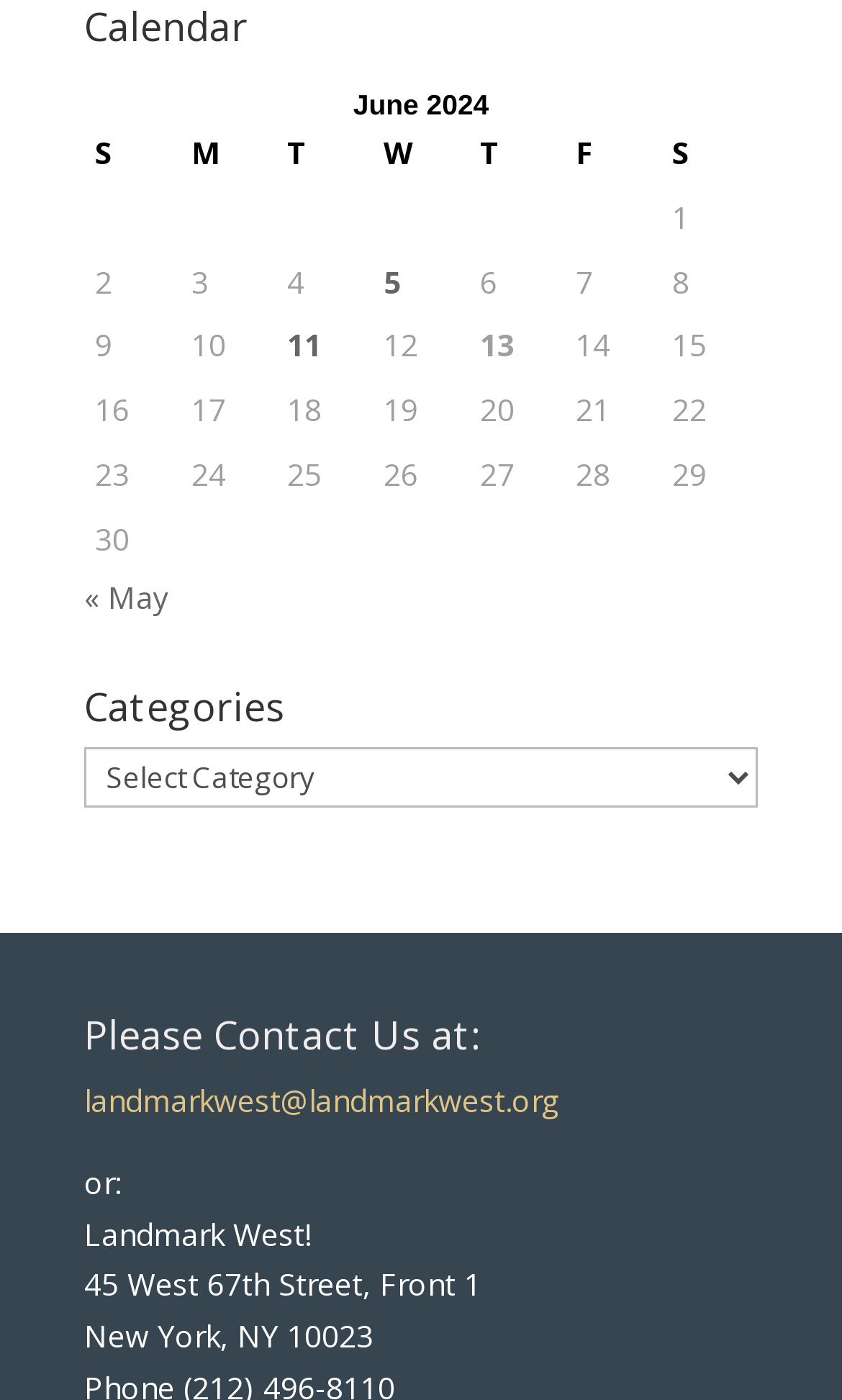Give a one-word or short phrase answer to this question: 
What is the address of Landmark West provided on the webpage?

45 West 67th Street, Front 1, New York, NY 10023